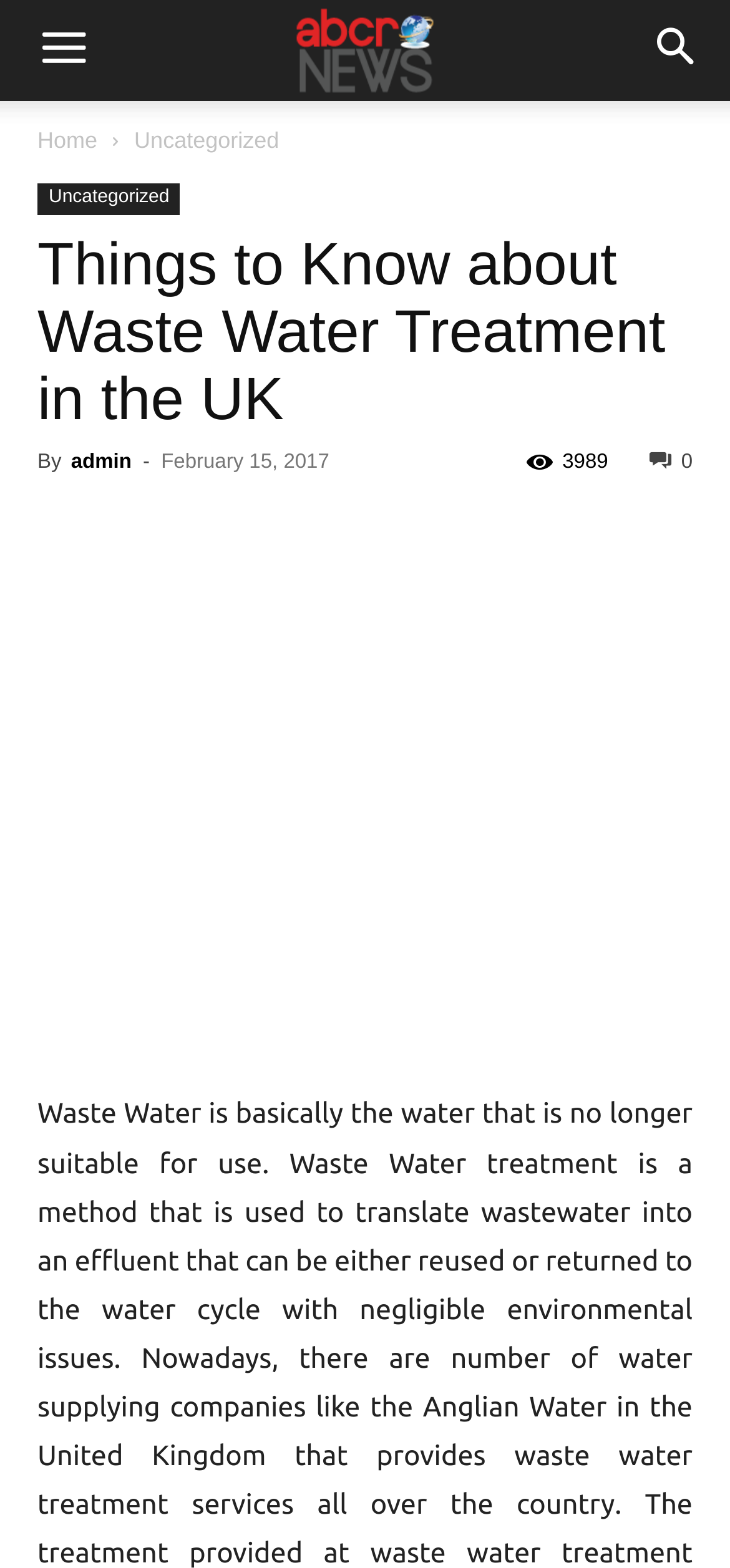Who is the author of this article?
Give a detailed and exhaustive answer to the question.

I found the answer by examining the link 'admin' which is a child element of the header, indicating that it is the author of the article.